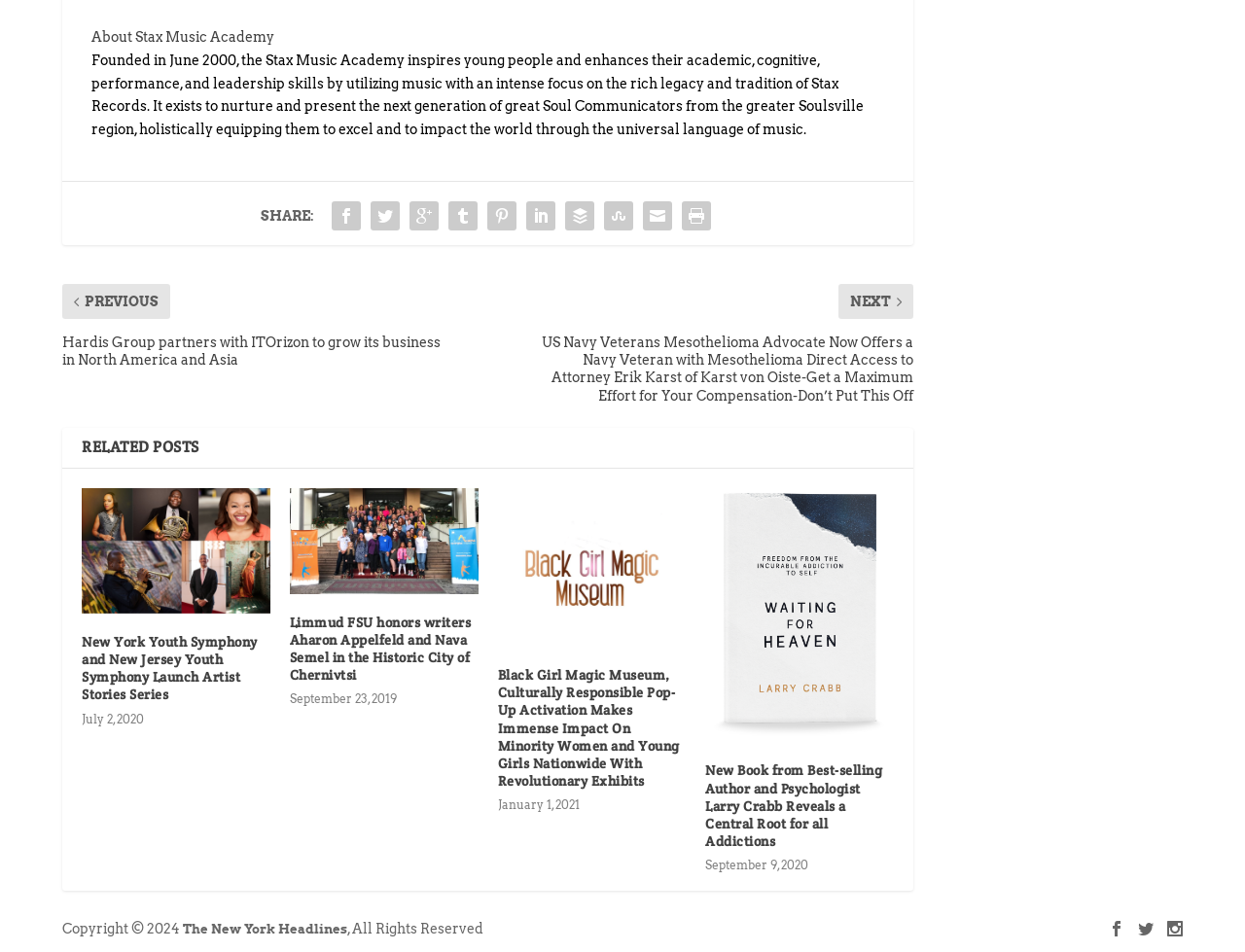Can you pinpoint the bounding box coordinates for the clickable element required for this instruction: "Visit The New York Headlines"? The coordinates should be four float numbers between 0 and 1, i.e., [left, top, right, bottom].

[0.147, 0.984, 0.279, 0.999]